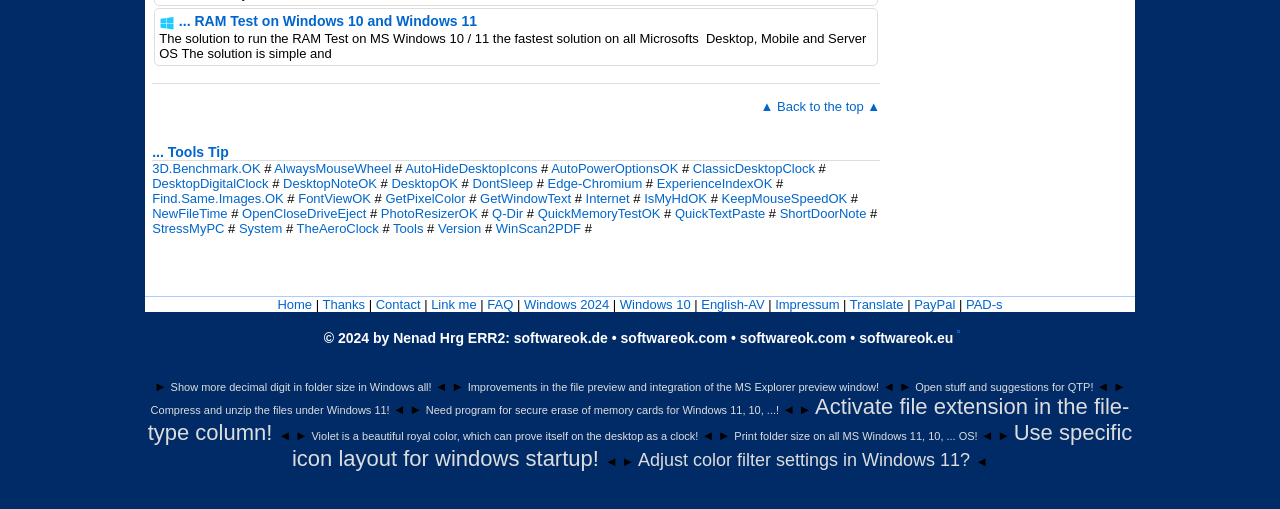What is the language of the webpage?
Carefully analyze the image and provide a thorough answer to the question.

The webpage contains text in English, such as the heading '... RAM Test on Windows 10 and Windows 11' and the static text 'The solution to run the RAM Test on MS Windows 10 / 11 the fastest solution on all Microsofts Desktop, Mobile and Server OS'. There is also a link to 'English-AV' in the footer section, which further suggests that the language of the webpage is English.